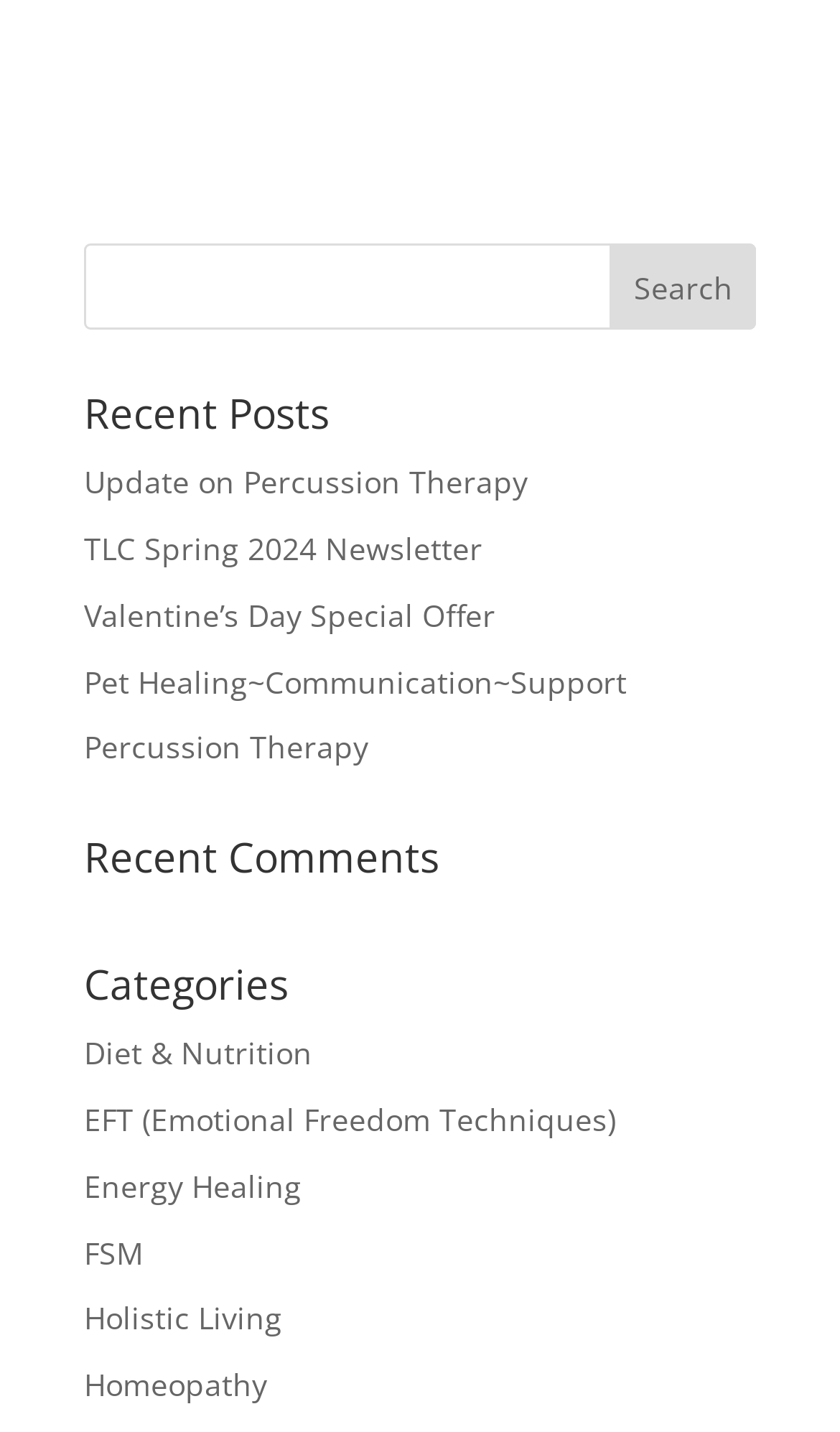How many recent comments are listed?
Answer the question with detailed information derived from the image.

The 'Recent Comments' section is present, but it does not contain any listed comments. This suggests that either there are no recent comments or the website does not display comments in this section.